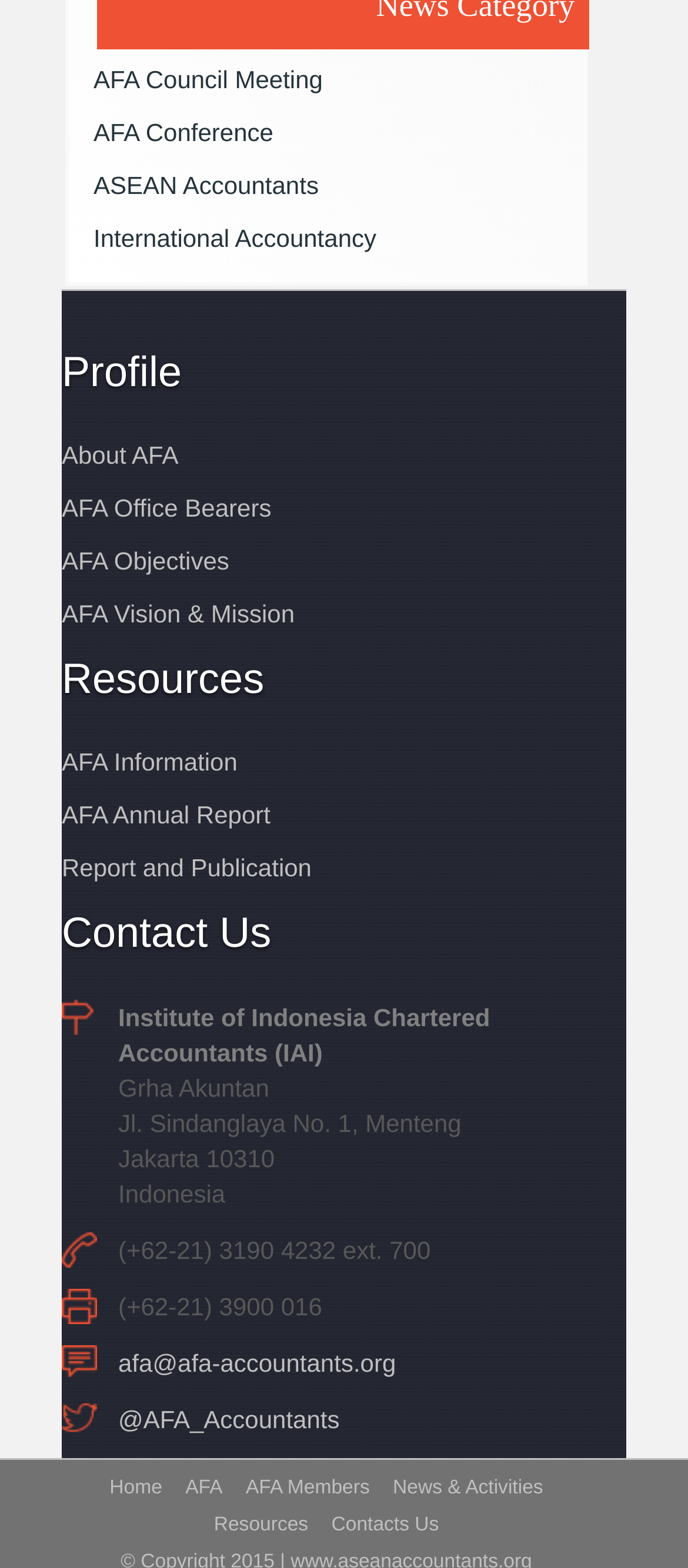Locate the UI element described by AFA Conference and provide its bounding box coordinates. Use the format (top-left x, top-left y, bottom-right x, bottom-right y) with all values as floating point numbers between 0 and 1.

[0.136, 0.075, 0.397, 0.093]